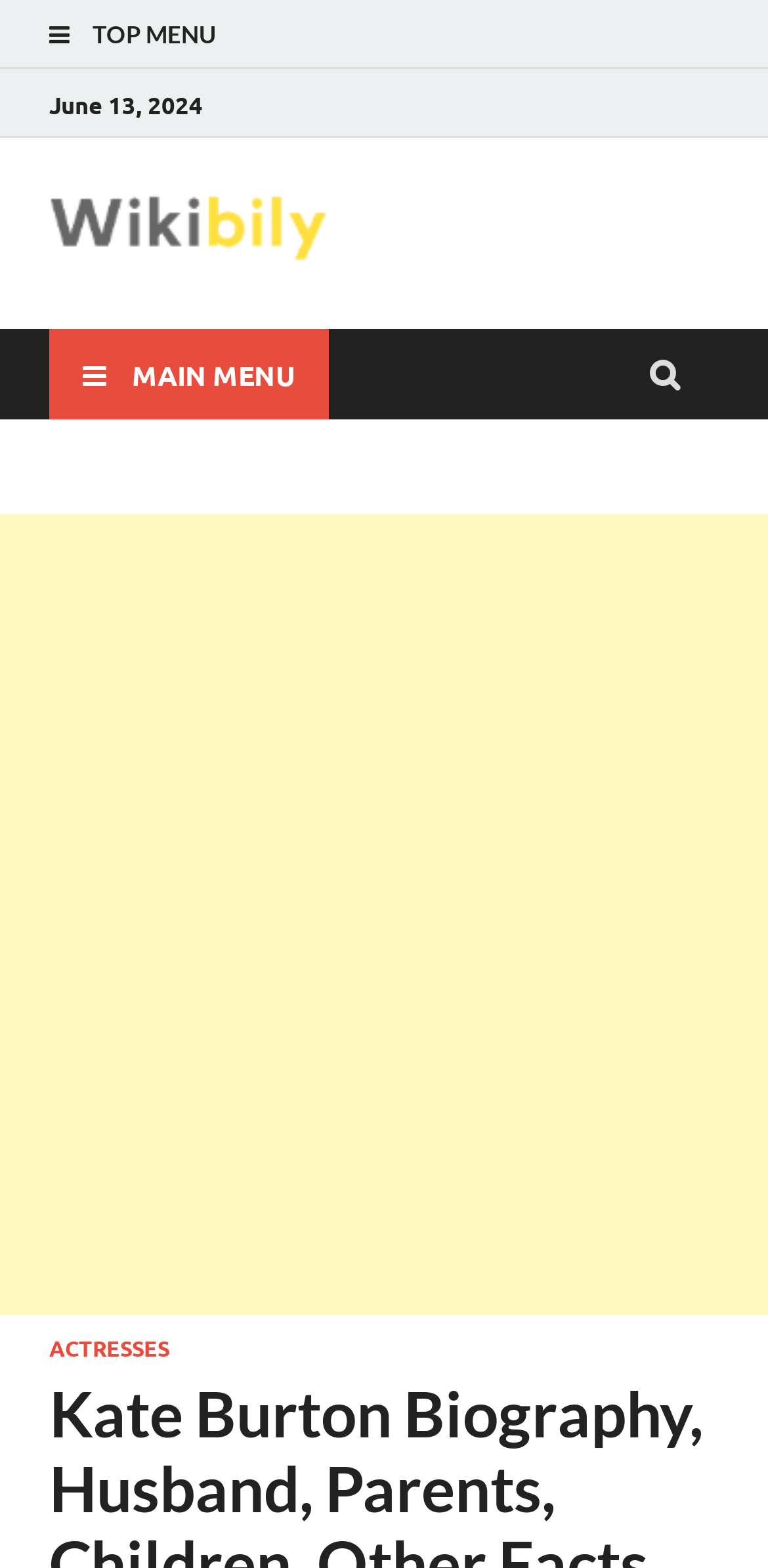What is the name of the website?
Refer to the screenshot and respond with a concise word or phrase.

Wikibily